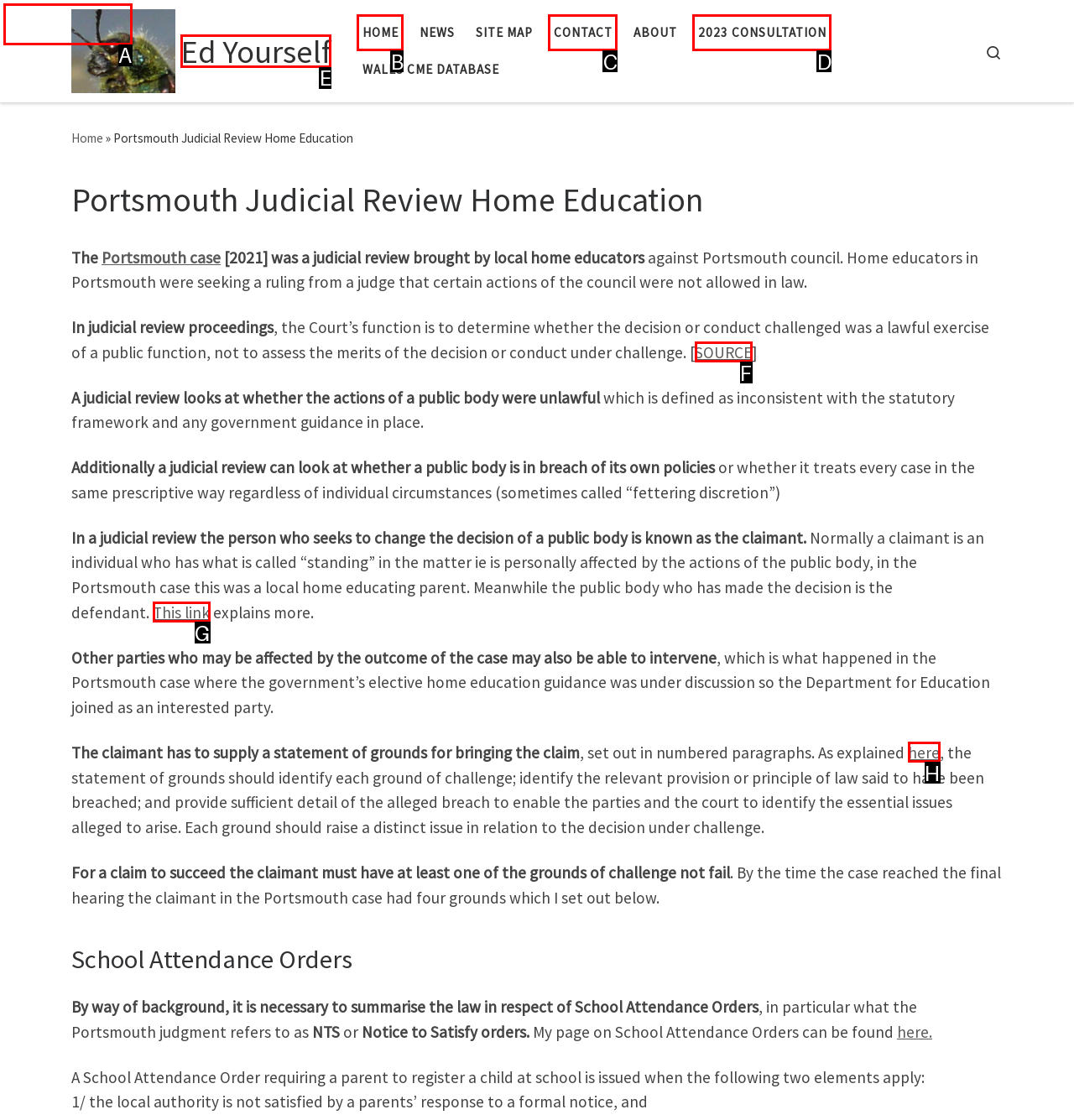Choose the letter of the UI element that aligns with the following description: Skip to content
State your answer as the letter from the listed options.

A